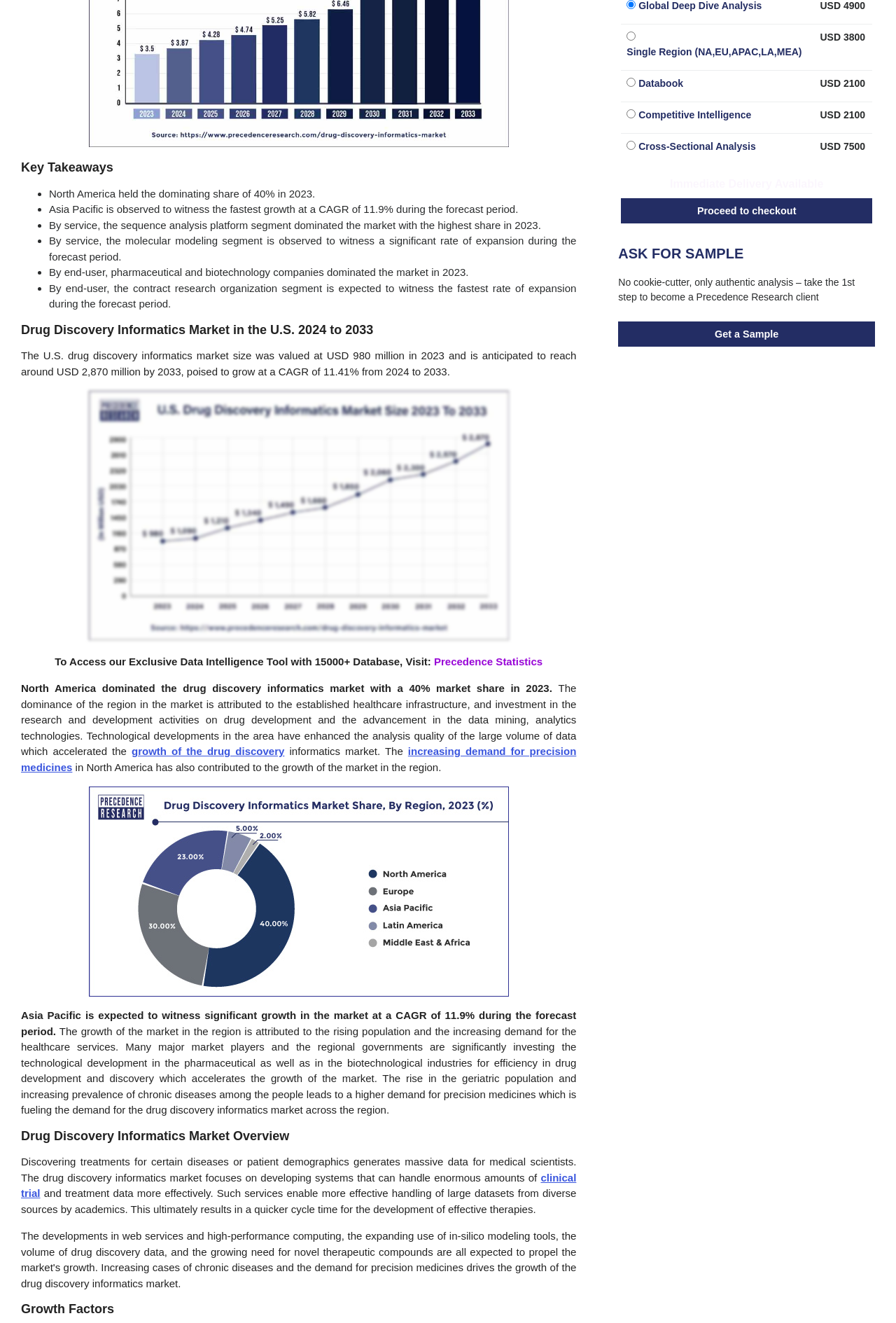Based on the provided description, "increasing demand for precision medicines", find the bounding box of the corresponding UI element in the screenshot.

[0.023, 0.563, 0.643, 0.584]